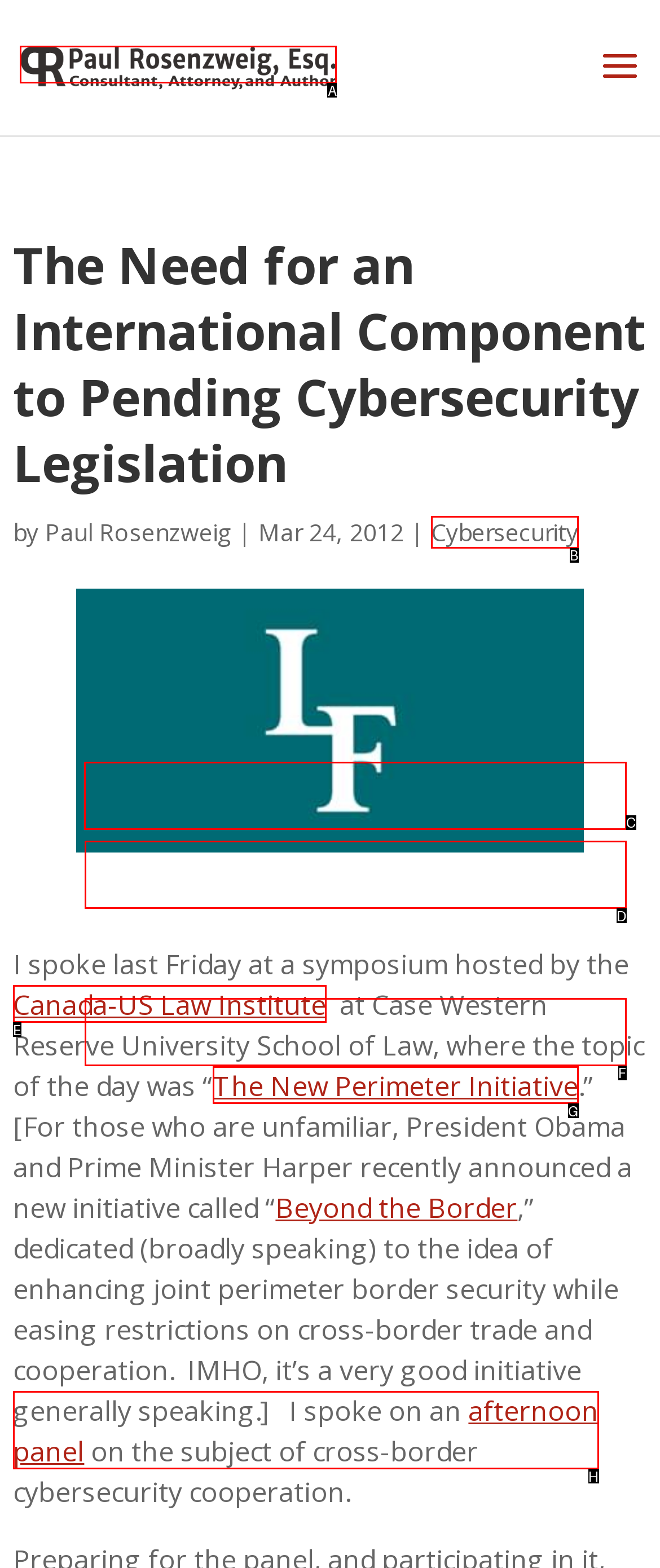Look at the highlighted elements in the screenshot and tell me which letter corresponds to the task: Share this post on Facebook.

C